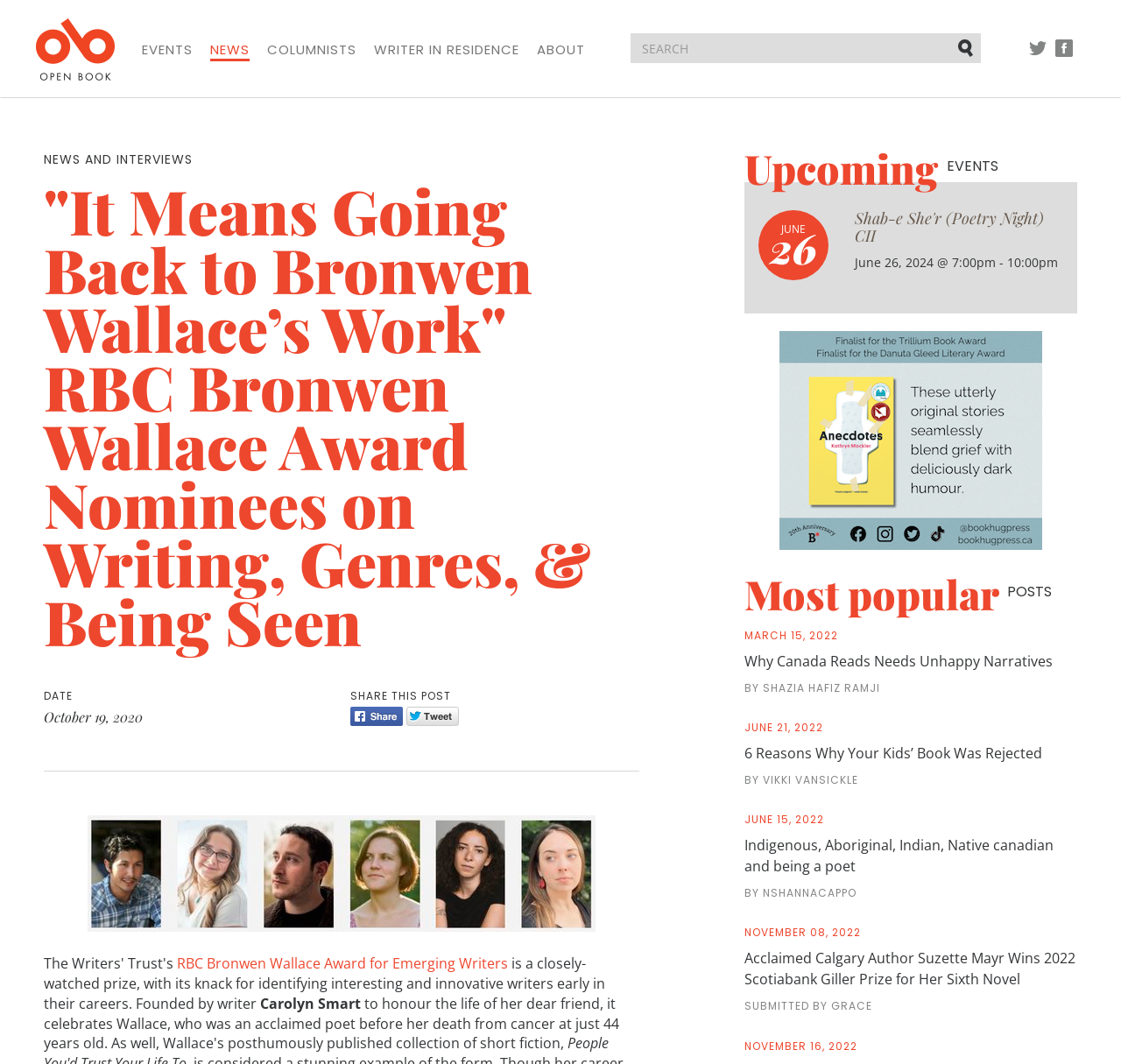Please specify the bounding box coordinates of the area that should be clicked to accomplish the following instruction: "Learn about Nest Solutions". The coordinates should consist of four float numbers between 0 and 1, i.e., [left, top, right, bottom].

None